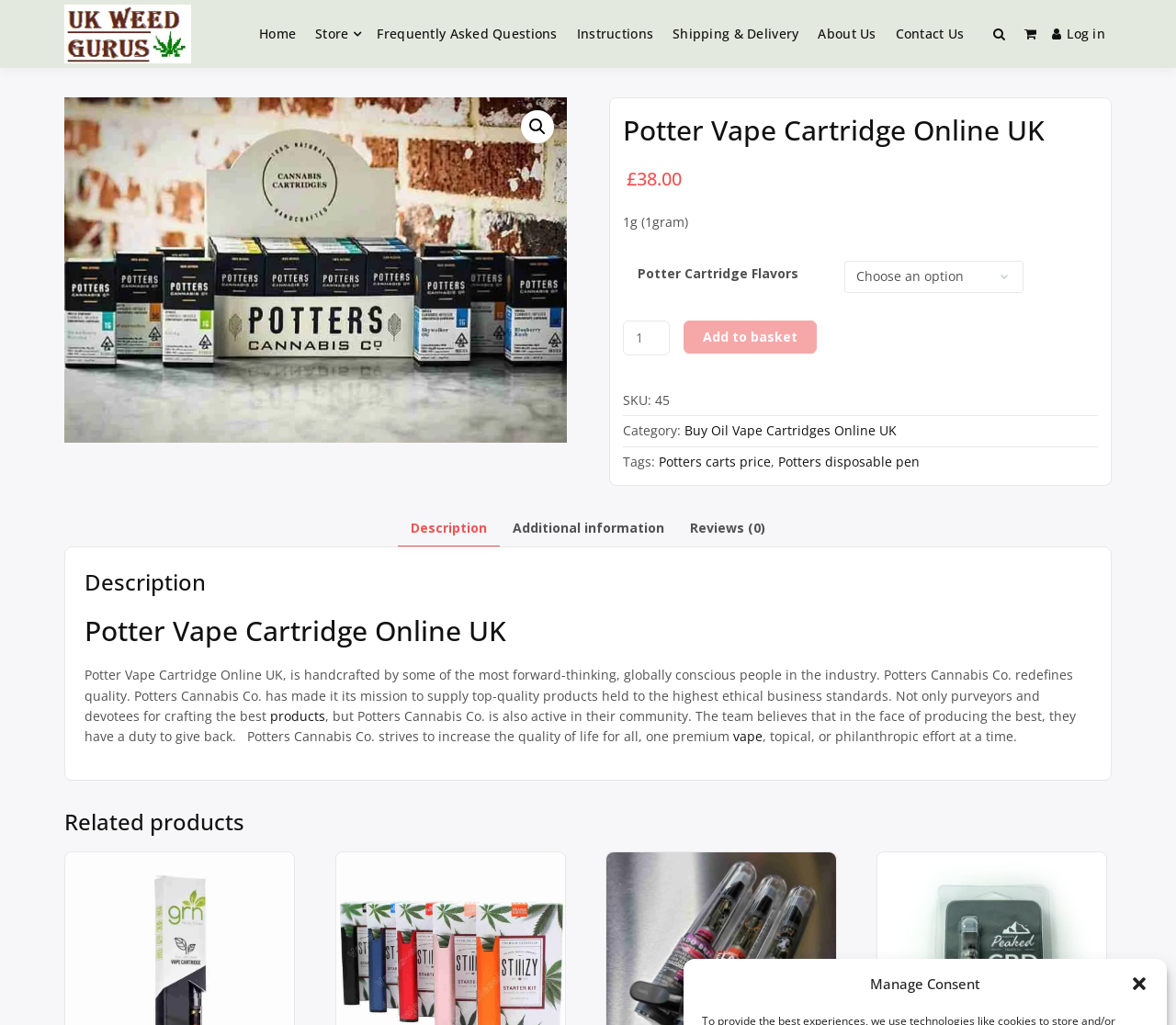Please identify the bounding box coordinates of the element's region that should be clicked to execute the following instruction: "Click to see who we recommend in your town". The bounding box coordinates must be four float numbers between 0 and 1, i.e., [left, top, right, bottom].

None